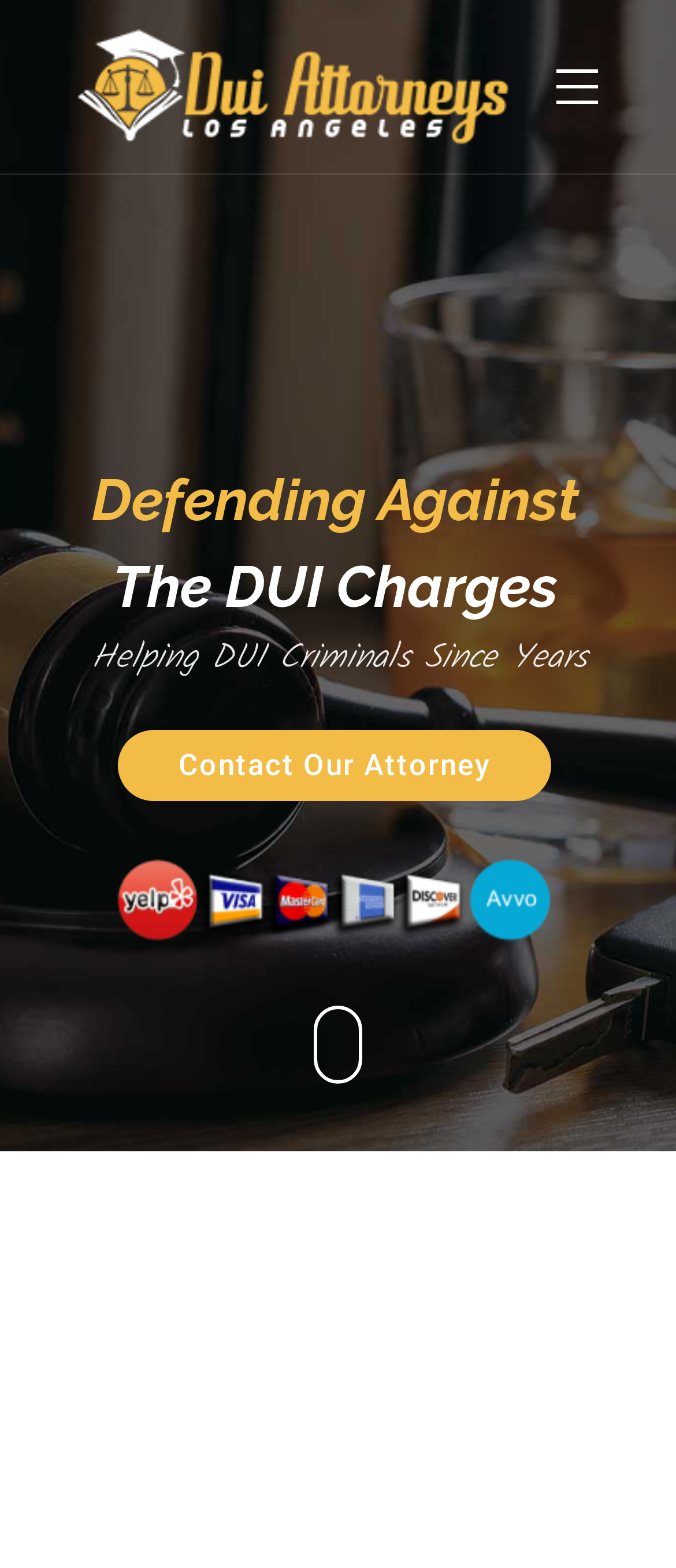Find the main header of the webpage and produce its text content.

DUI ATTORNEYS LOS ANGELES CA - OUTSTANDING LAWYERS AVAILABLE